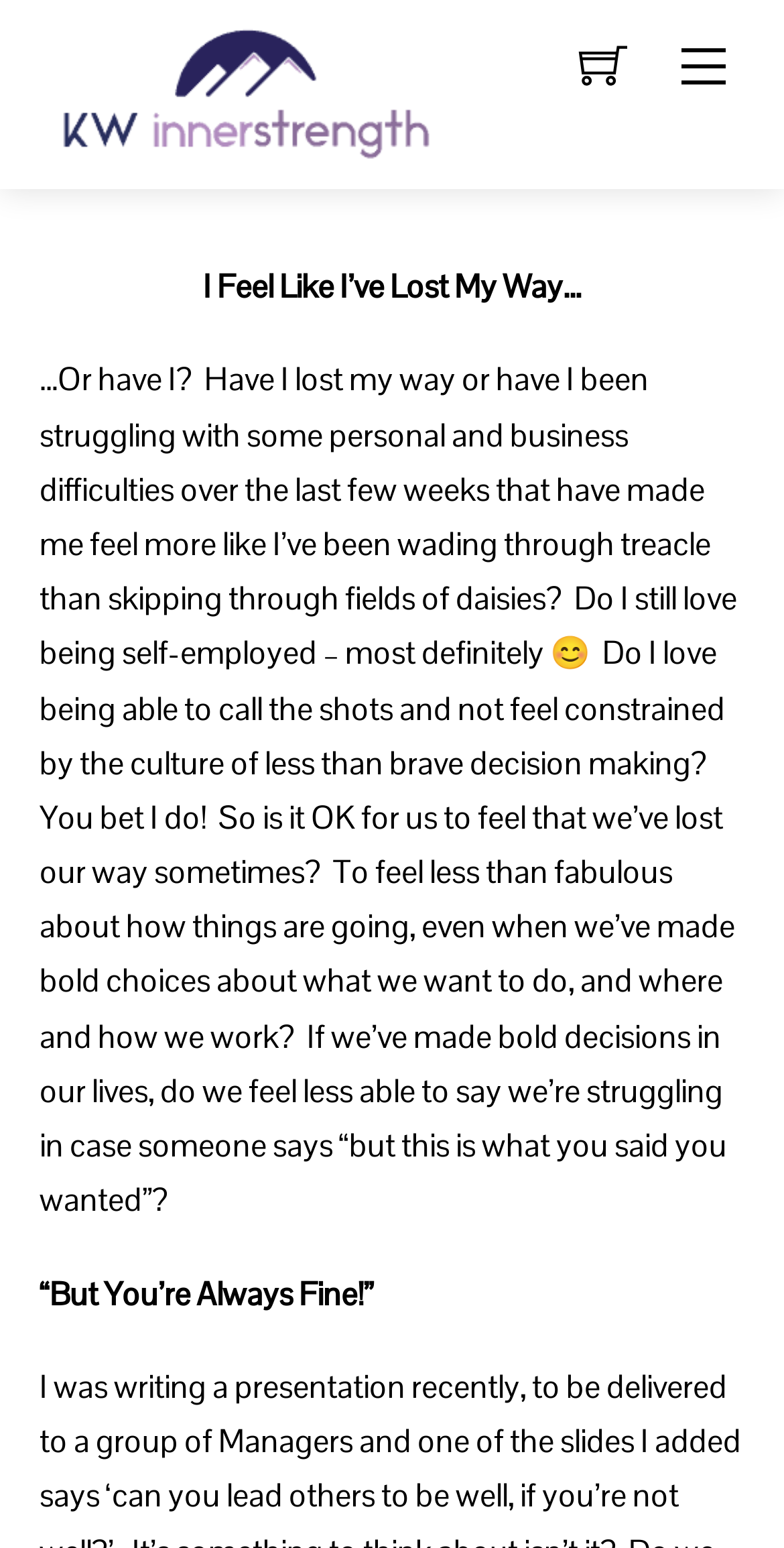Please analyze the image and give a detailed answer to the question:
What is the author's attitude towards being self-employed?

The author's attitude towards being self-employed can be inferred from the text 'Do I still love being self-employed – most definitely 😊', which indicates a positive sentiment.